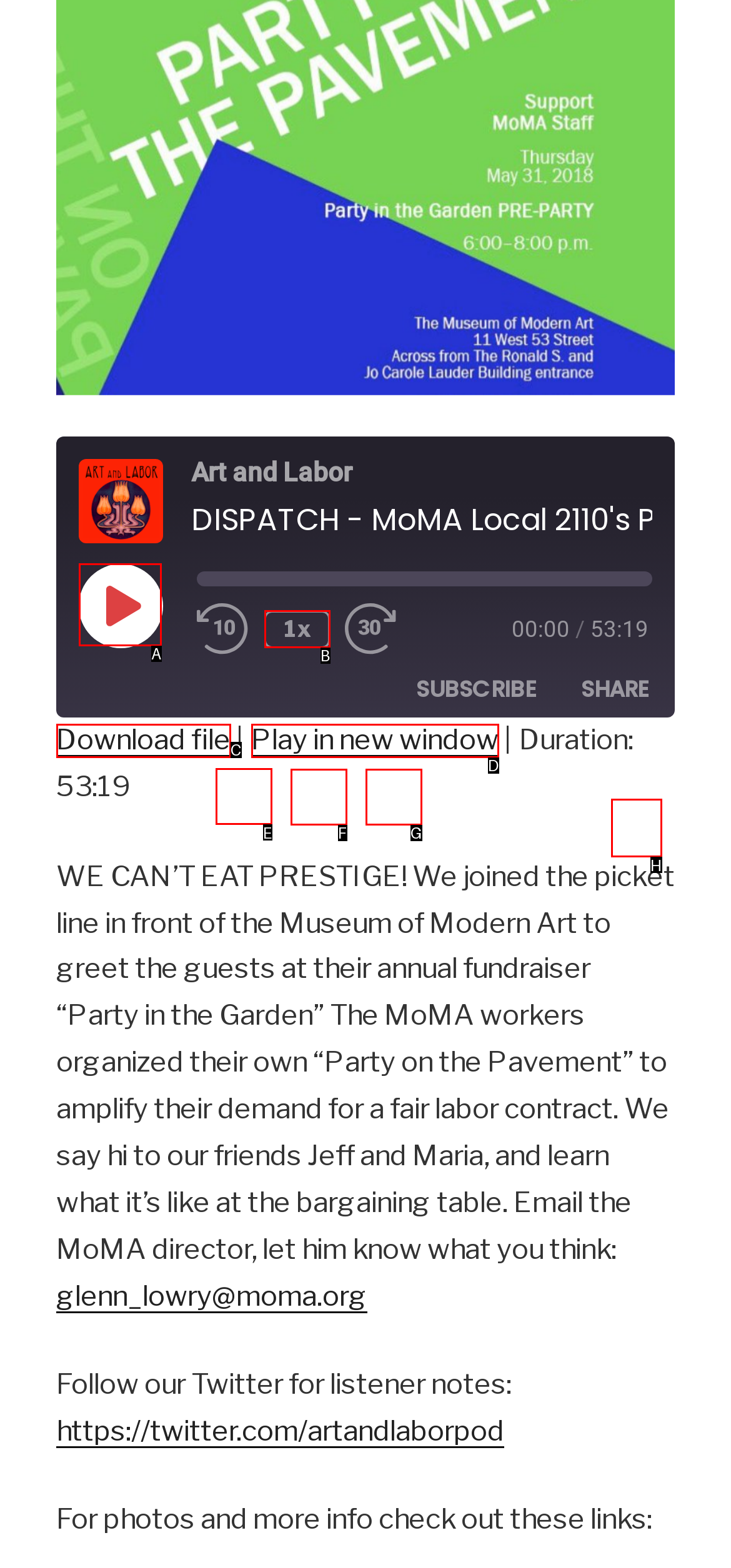Determine the letter of the UI element that will complete the task: Share on Facebook
Reply with the corresponding letter.

E